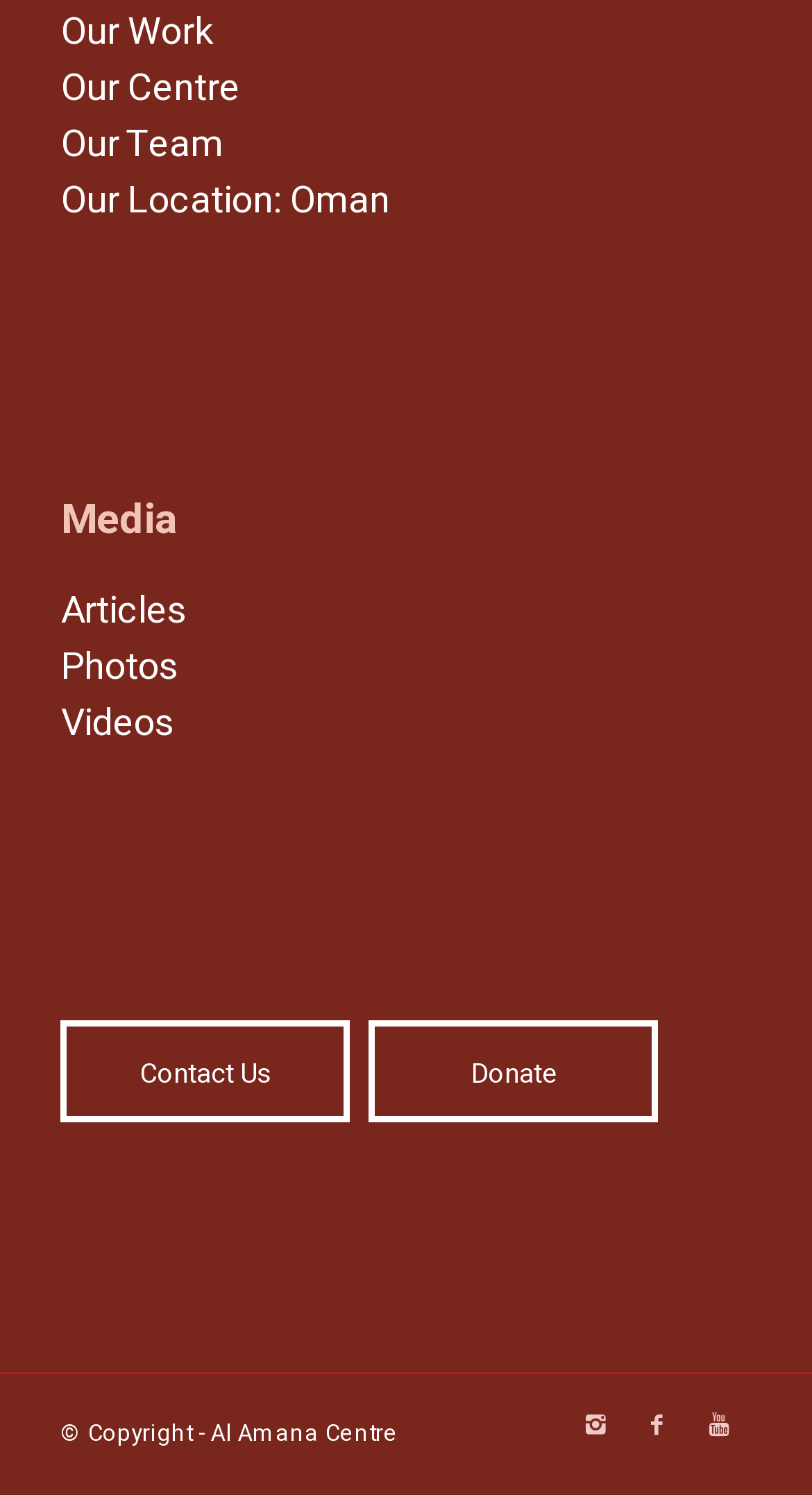From the screenshot, find the bounding box of the UI element matching this description: "Our Location: Oman". Supply the bounding box coordinates in the form [left, top, right, bottom], each a float between 0 and 1.

[0.075, 0.116, 0.48, 0.154]